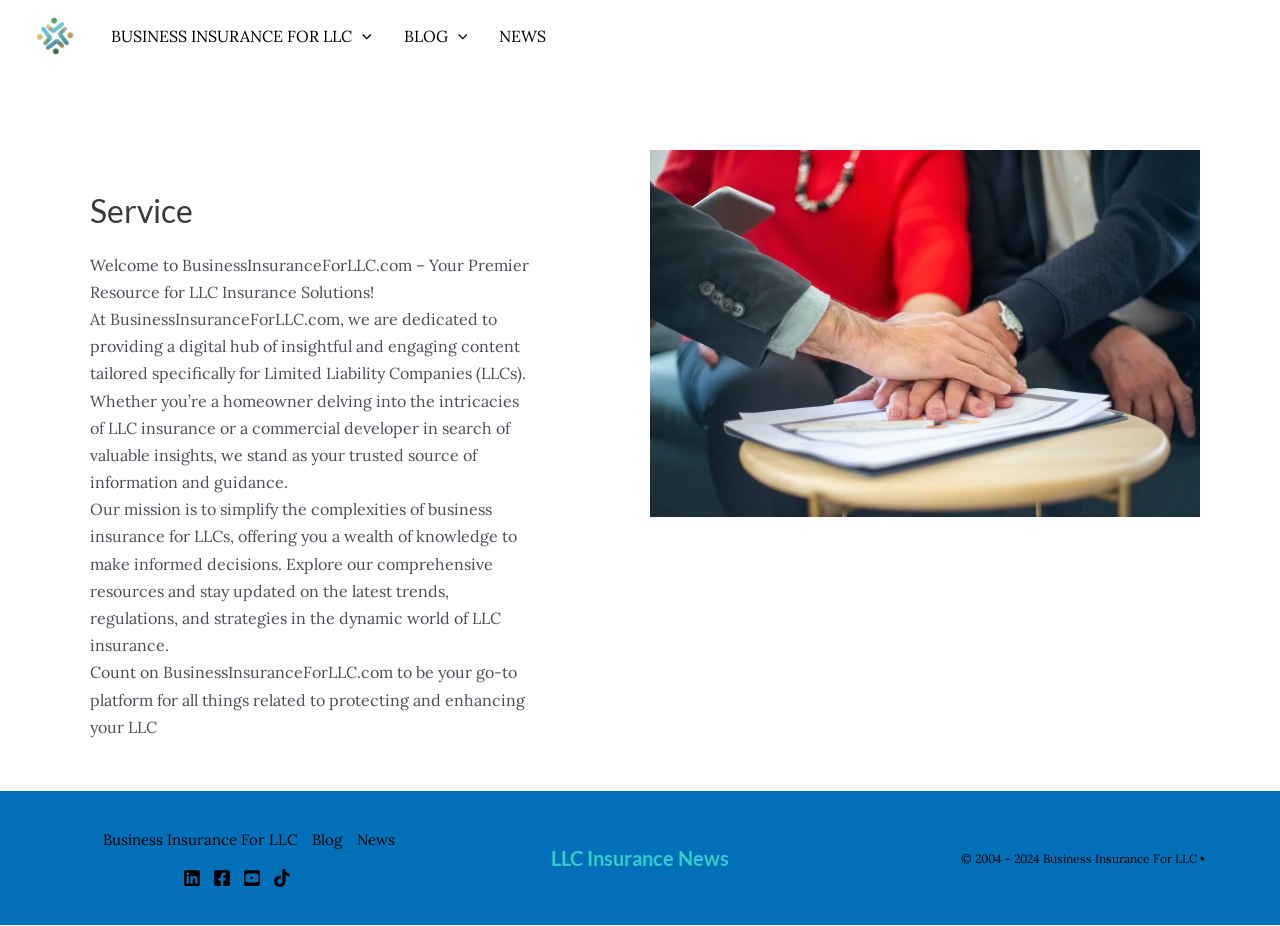What social media platforms are linked?
Refer to the screenshot and deliver a thorough answer to the question presented.

The social media platforms linked are located at the bottom of the webpage, and they are Linkedin, Facebook, Youtube, and Tic, each represented by an image icon.